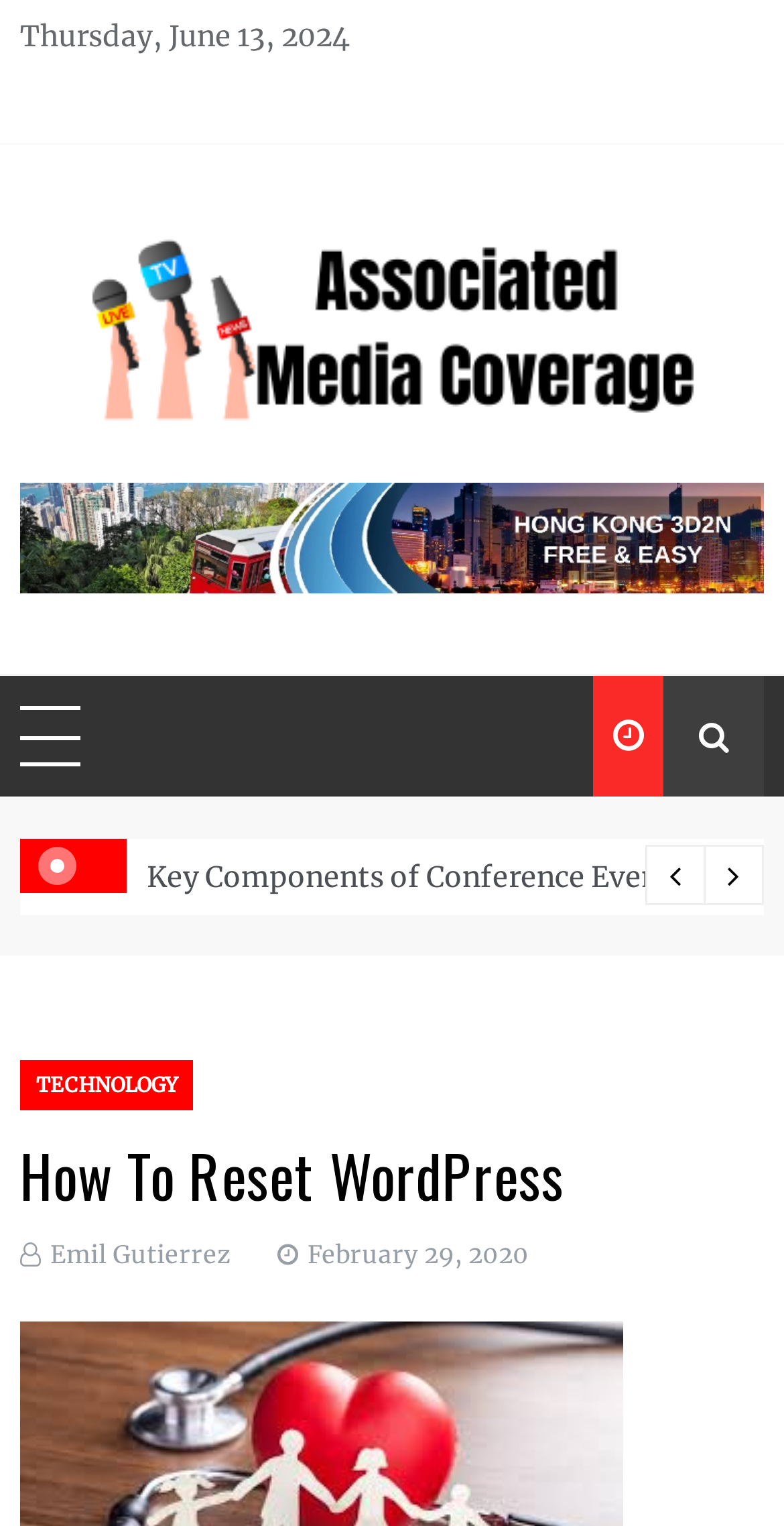Determine the bounding box coordinates of the clickable element to complete this instruction: "Click the button with a search icon". Provide the coordinates in the format of four float numbers between 0 and 1, [left, top, right, bottom].

[0.756, 0.443, 0.846, 0.522]